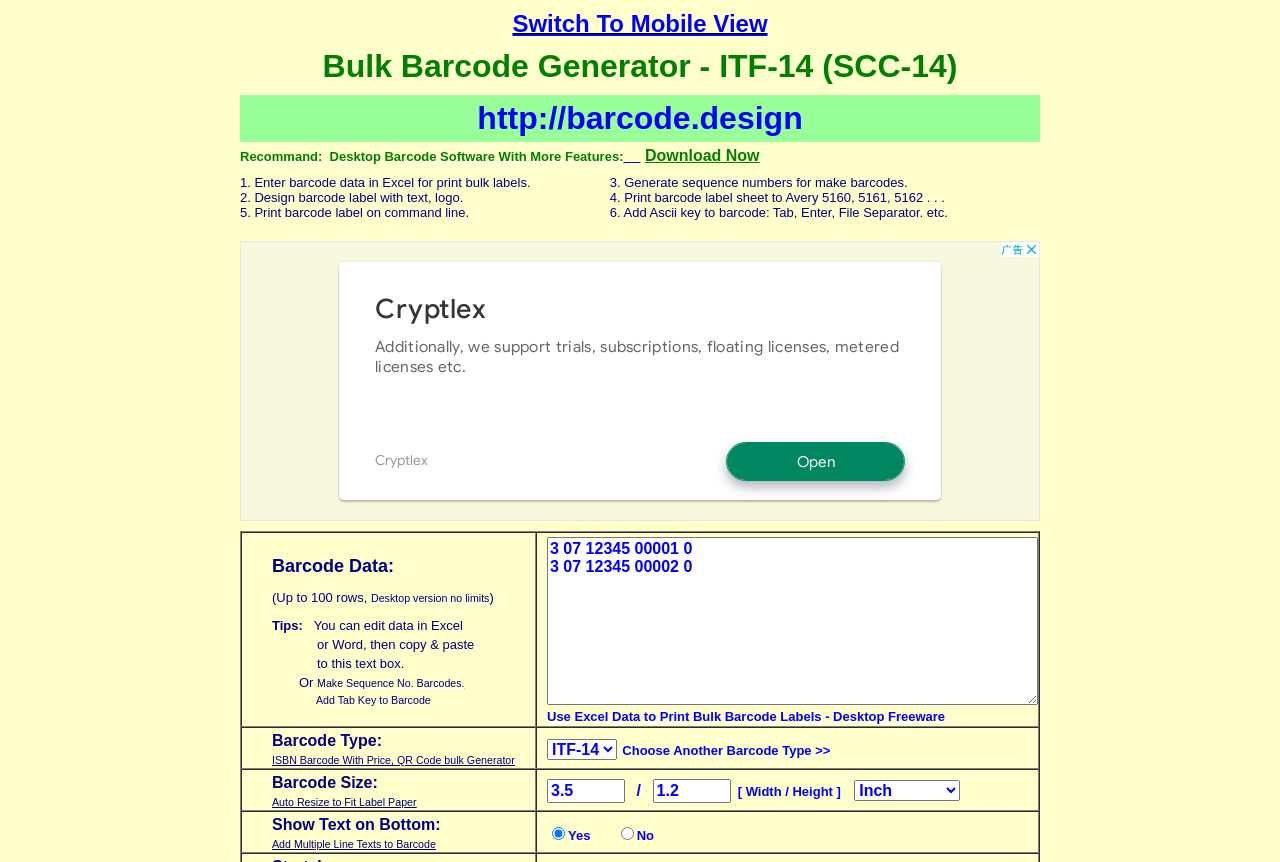Using the given description, provide the bounding box coordinates formatted as (top-left x, top-left y, bottom-right x, bottom-right y), with all values being floating point numbers between 0 and 1. Description: Switch To Mobile View

[0.4, 0.026, 0.6, 0.039]